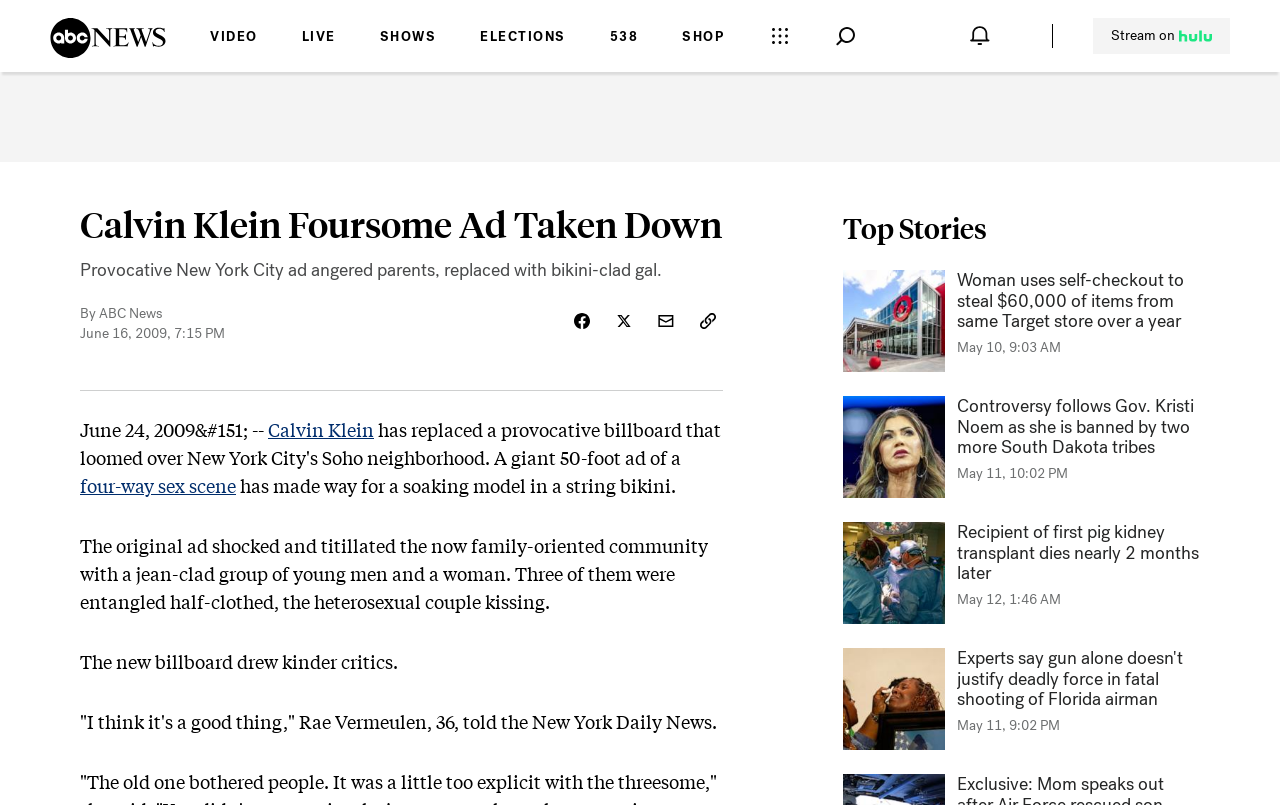What is the topic of the article?
Please provide a single word or phrase as your answer based on the screenshot.

Calvin Klein ad